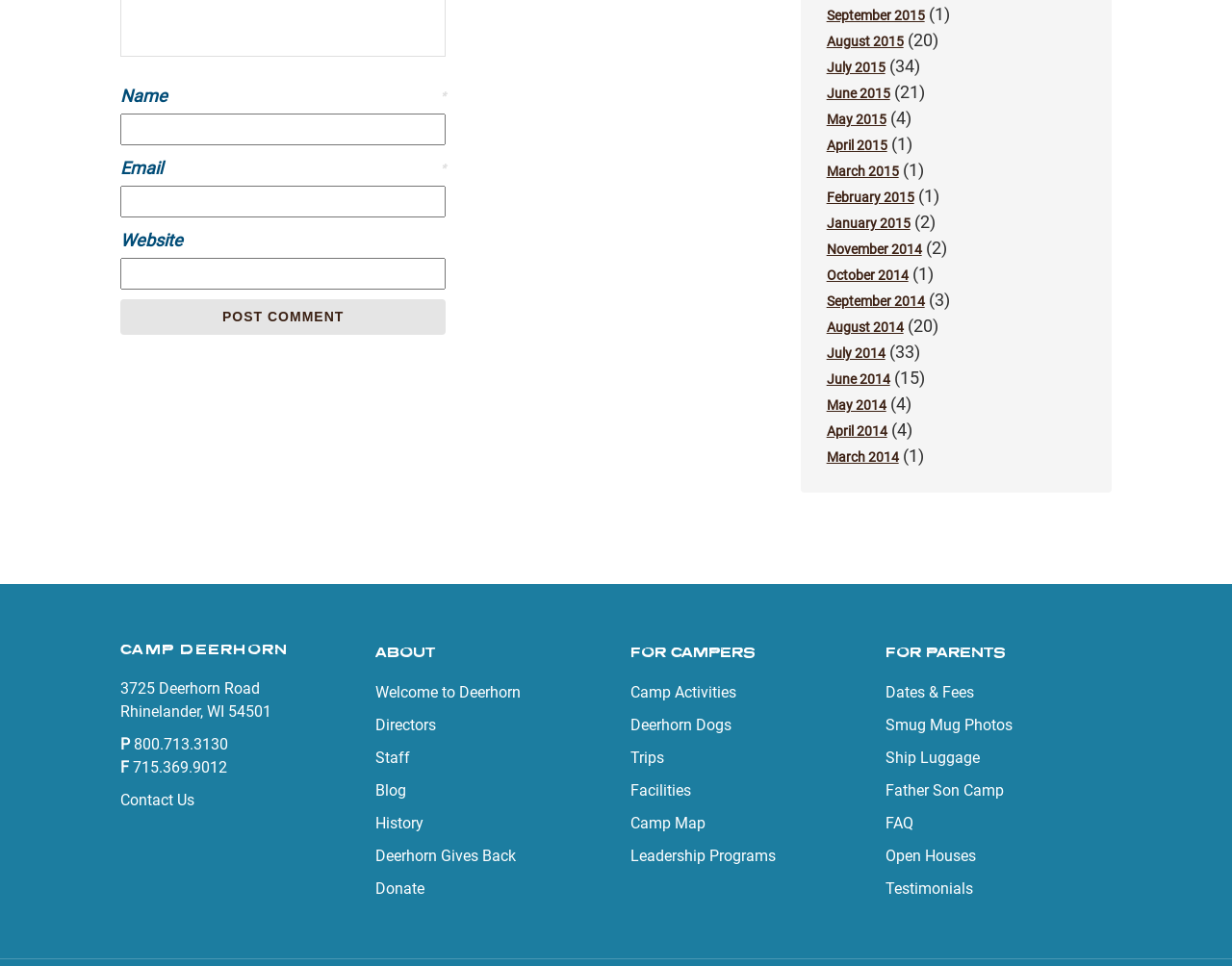Point out the bounding box coordinates of the section to click in order to follow this instruction: "Enter your name".

[0.098, 0.118, 0.362, 0.151]